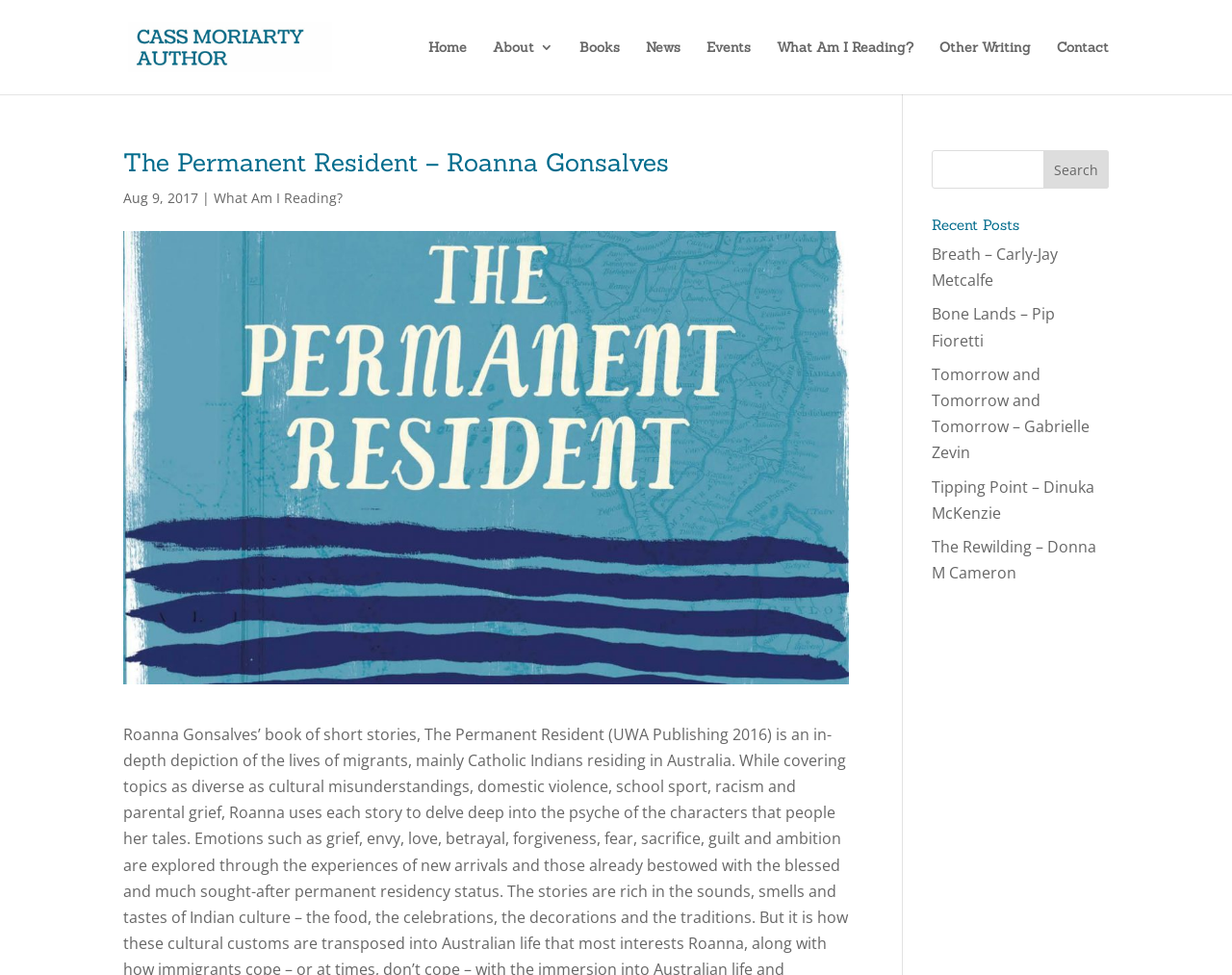Use a single word or phrase to answer the question:
Who is the author of the book 'The Permanent Resident'?

Roanna Gonsalves